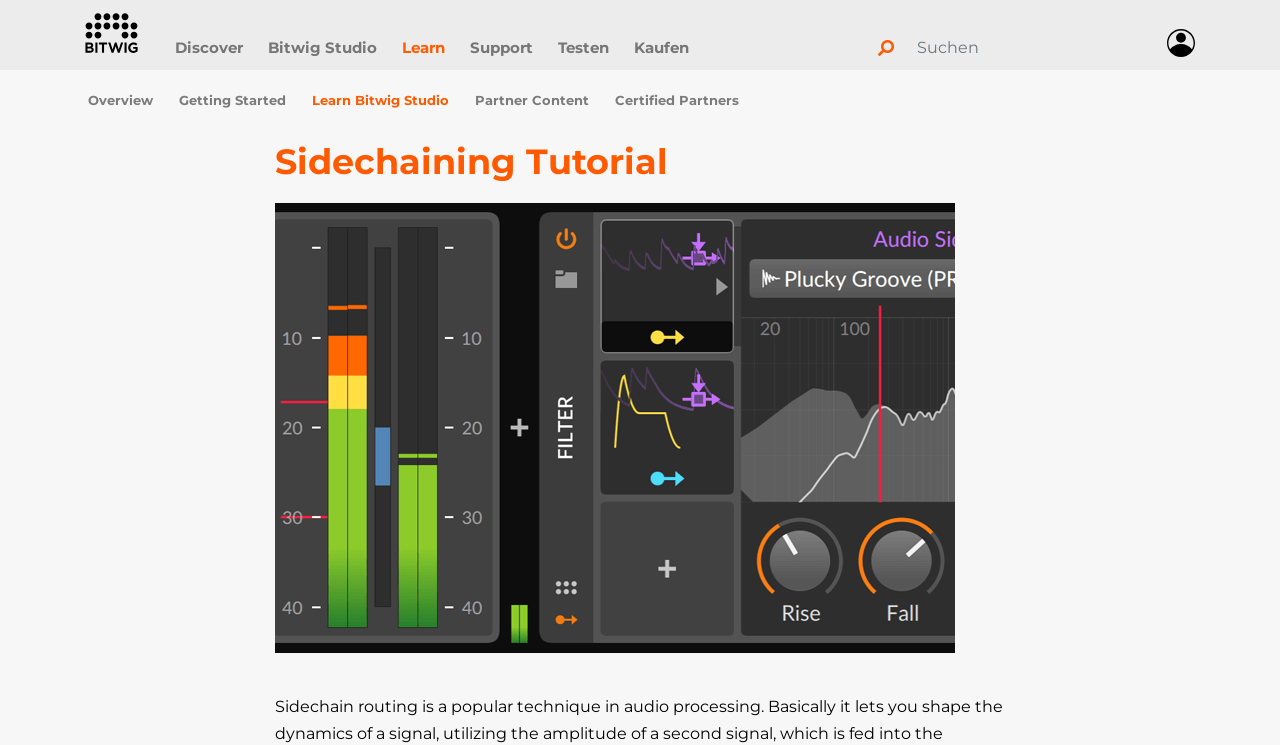Identify the bounding box coordinates for the element you need to click to achieve the following task: "Click on the 'Discover' link". Provide the bounding box coordinates as four float numbers between 0 and 1, in the form [left, top, right, bottom].

[0.137, 0.039, 0.19, 0.088]